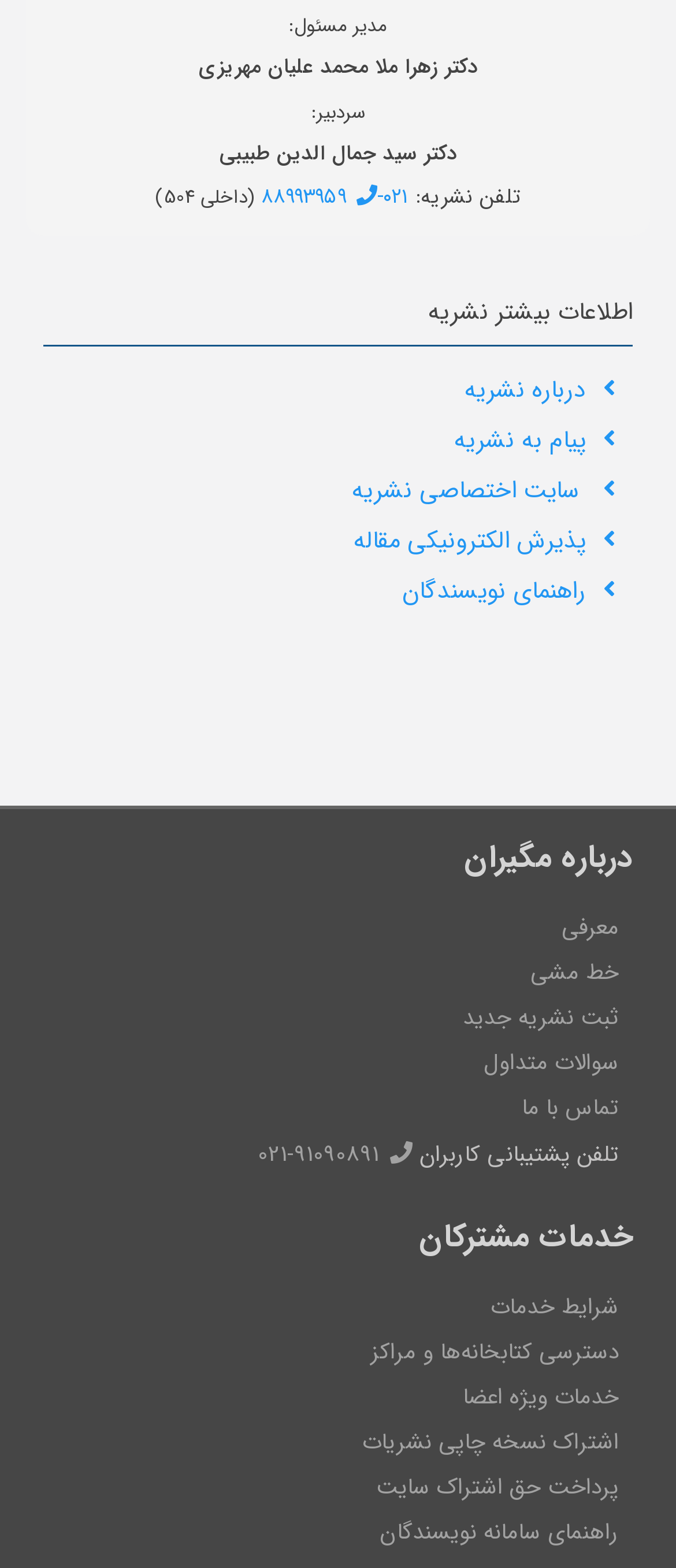Highlight the bounding box of the UI element that corresponds to this description: "پرداخت حق اشتراک سایت".

[0.556, 0.937, 0.915, 0.96]